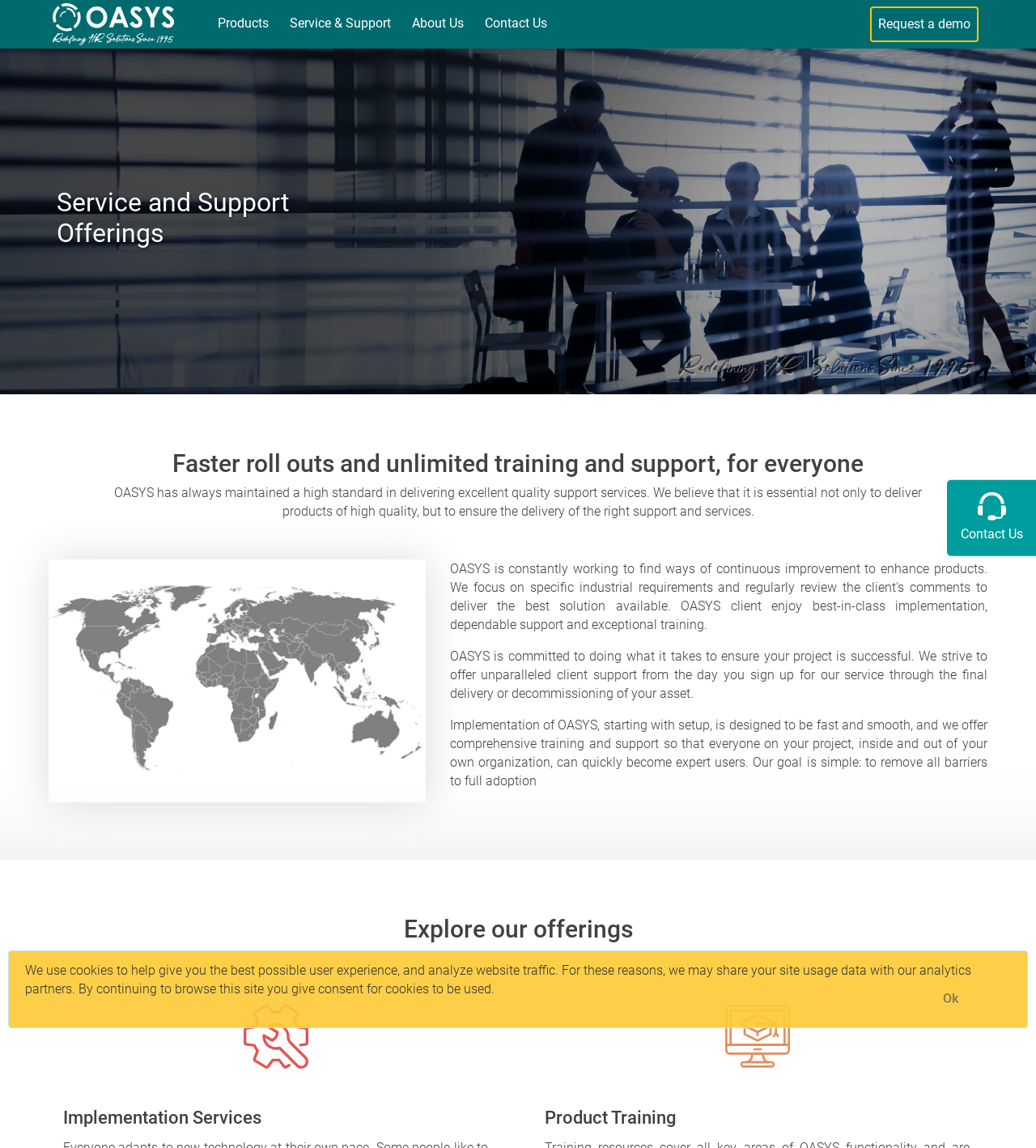What is the main service offered by OASYS?
Based on the screenshot, provide a one-word or short-phrase response.

Support and training